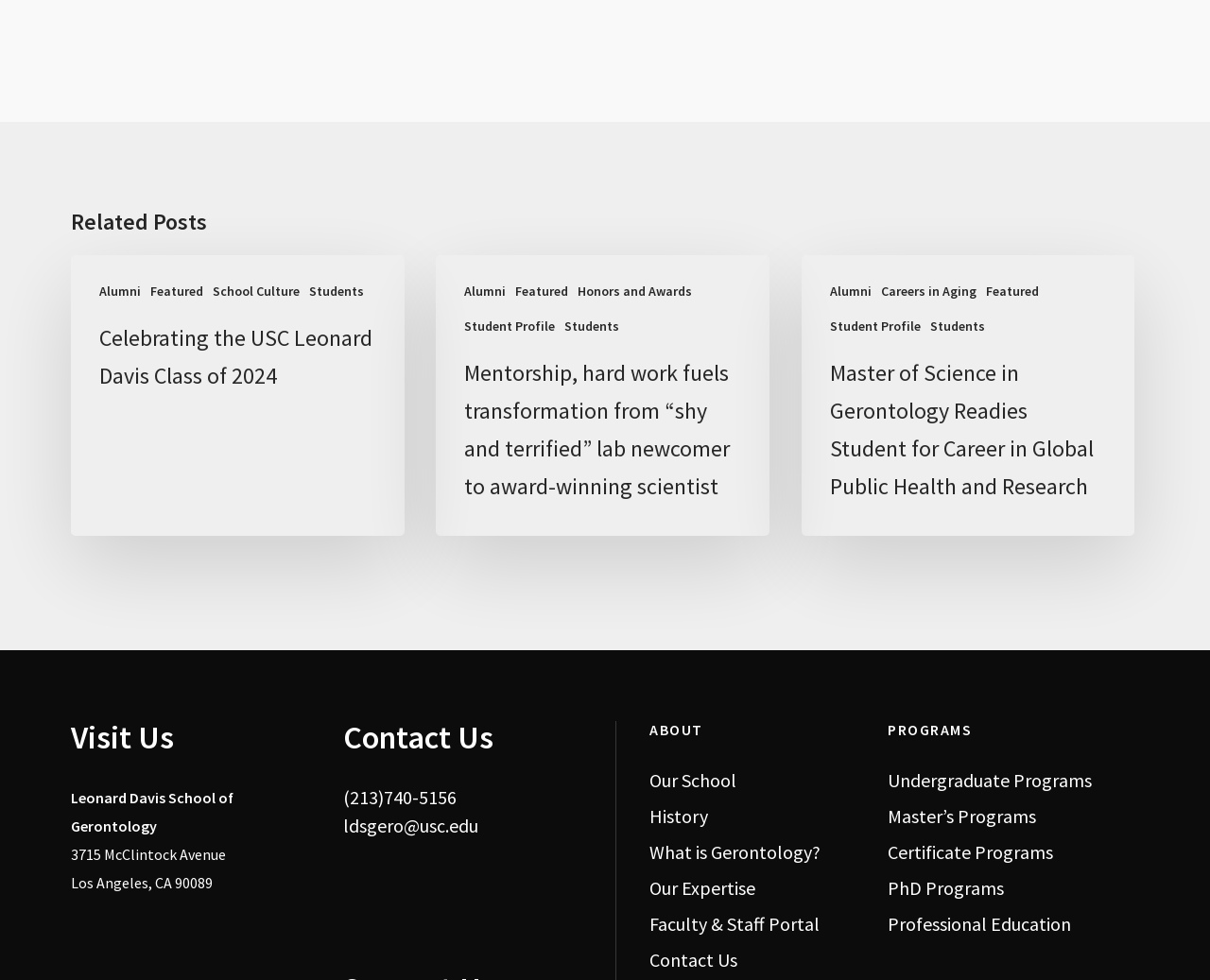Locate the bounding box of the user interface element based on this description: "Careers in Aging".

[0.728, 0.289, 0.807, 0.307]